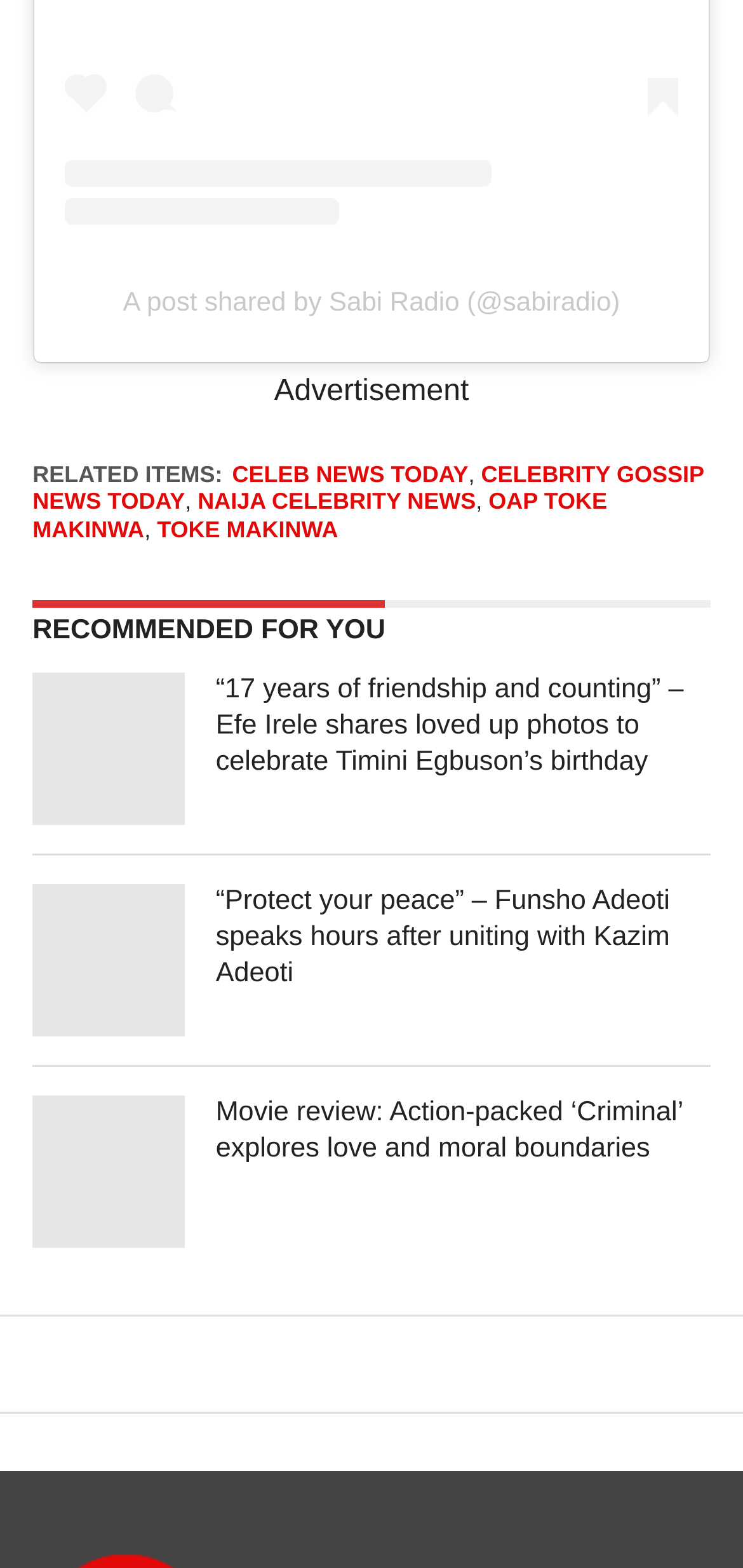Give a short answer using one word or phrase for the question:
What is the name of the movie reviewed?

Criminal